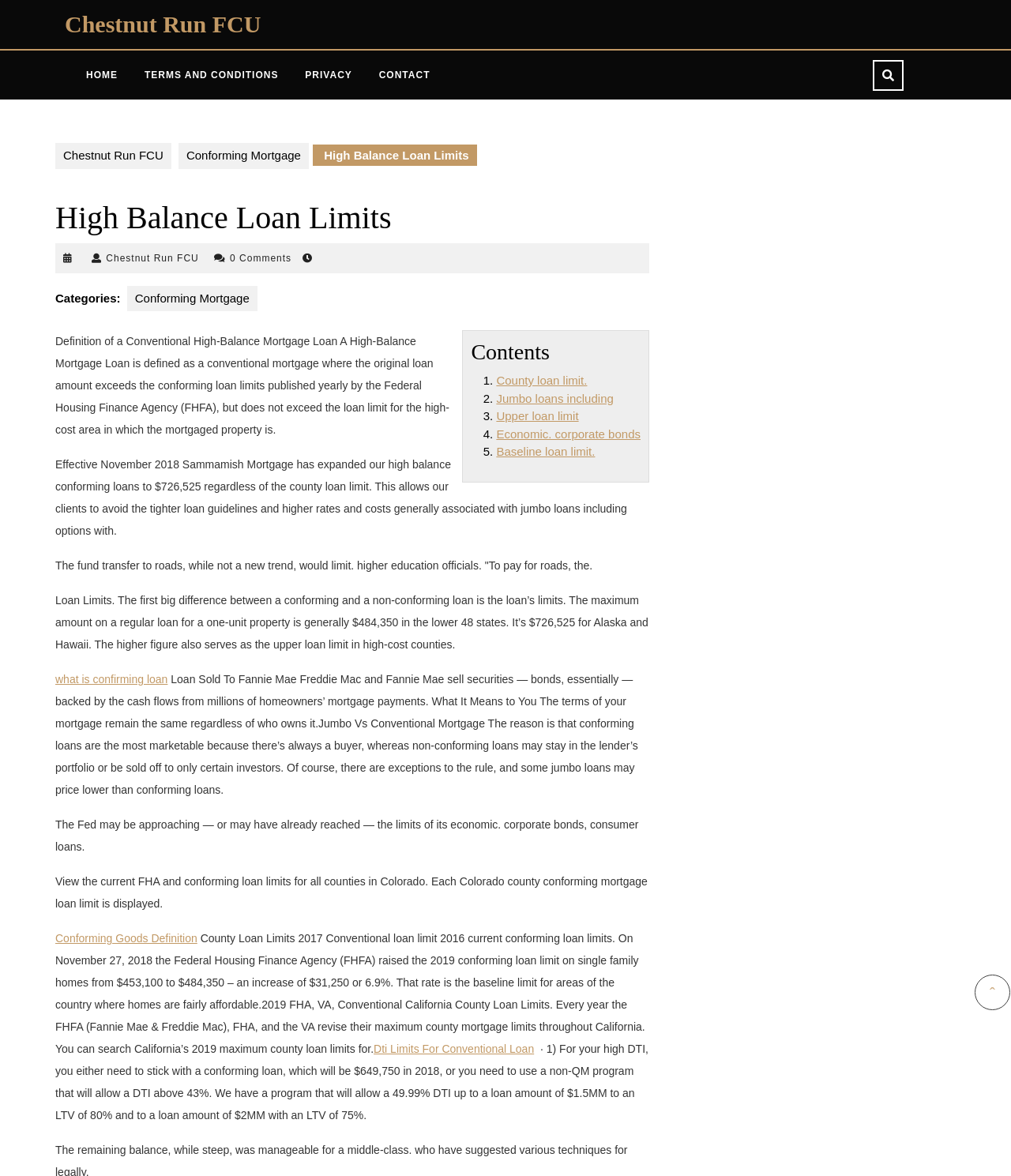What is a High-Balance Mortgage Loan?
Please use the visual content to give a single word or phrase answer.

Conventional mortgage exceeding conforming loan limits